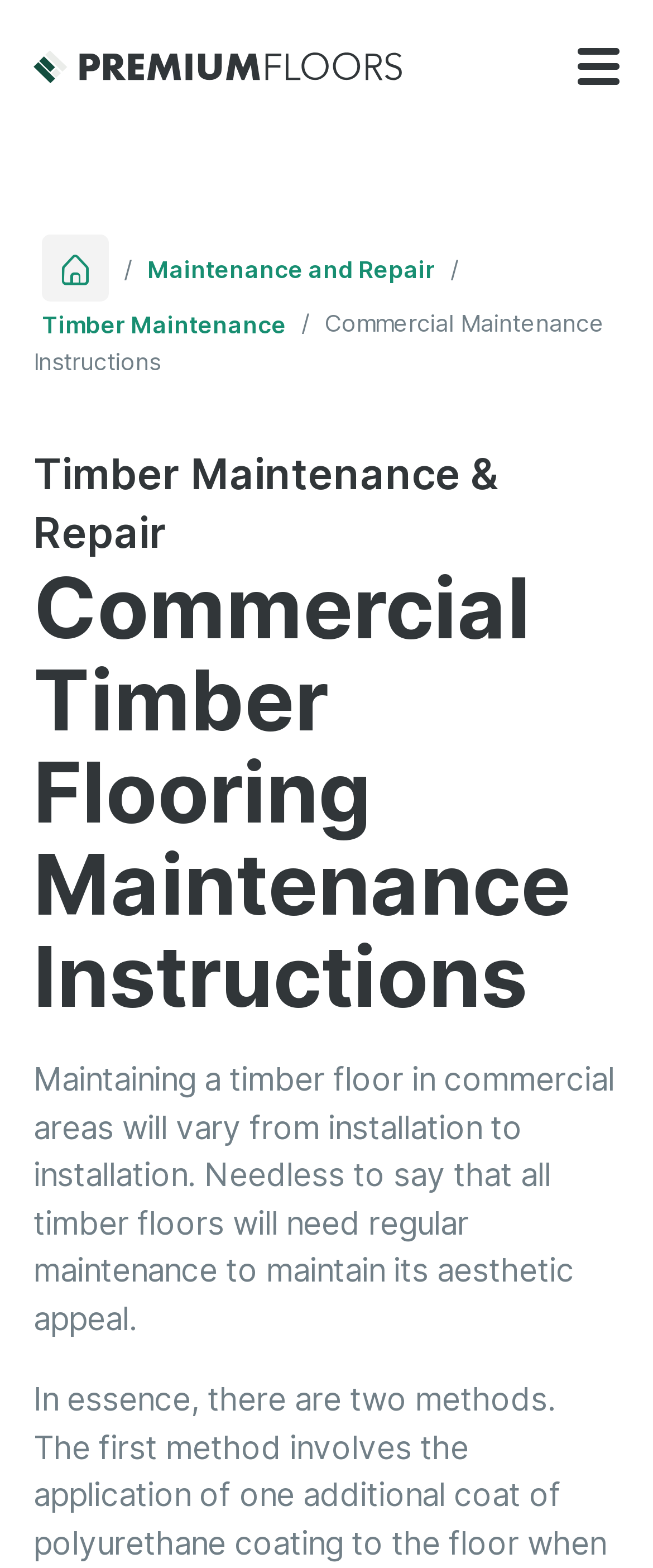What is the company name of the website?
Answer the question with a single word or phrase derived from the image.

Premium Floors